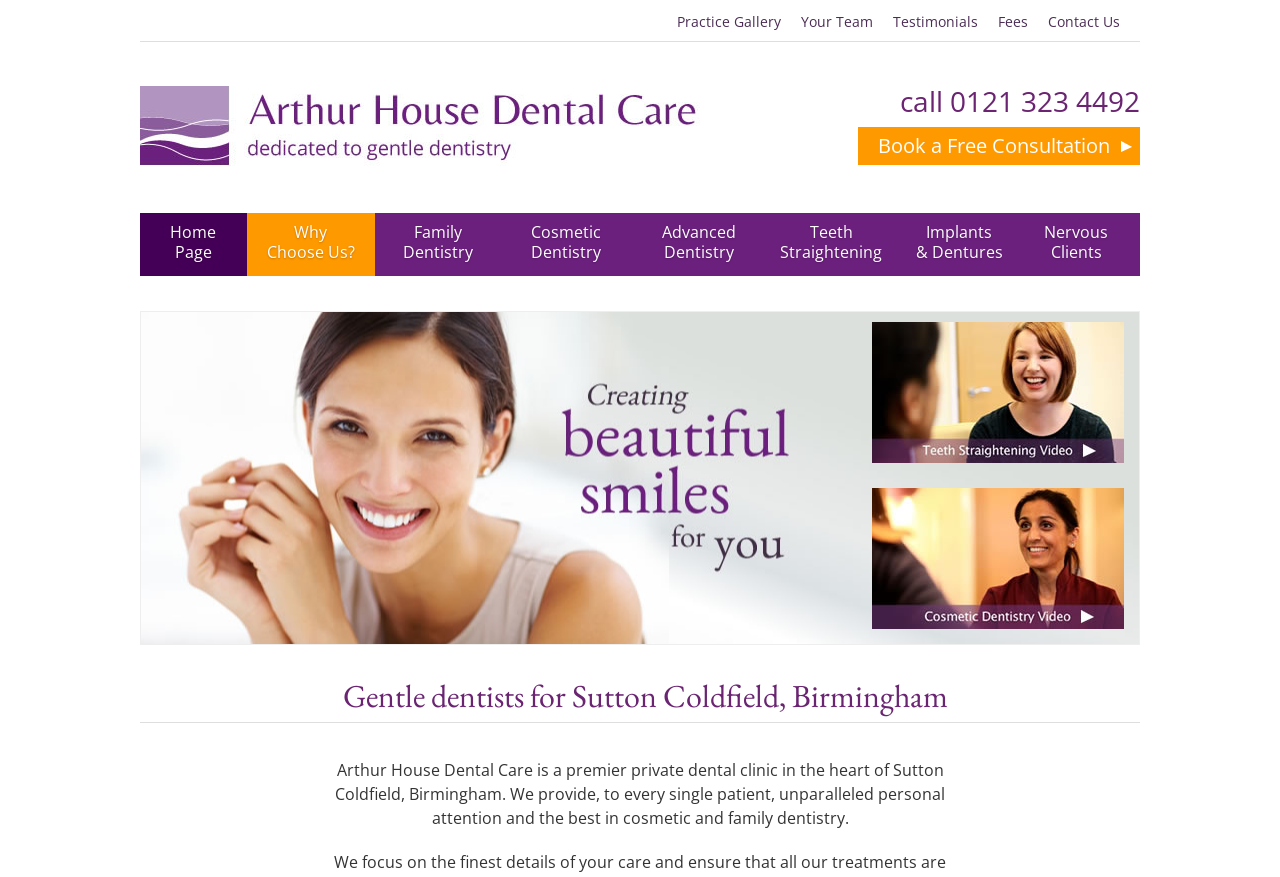How many links are there in the top navigation menu?
Refer to the image and provide a concise answer in one word or phrase.

5